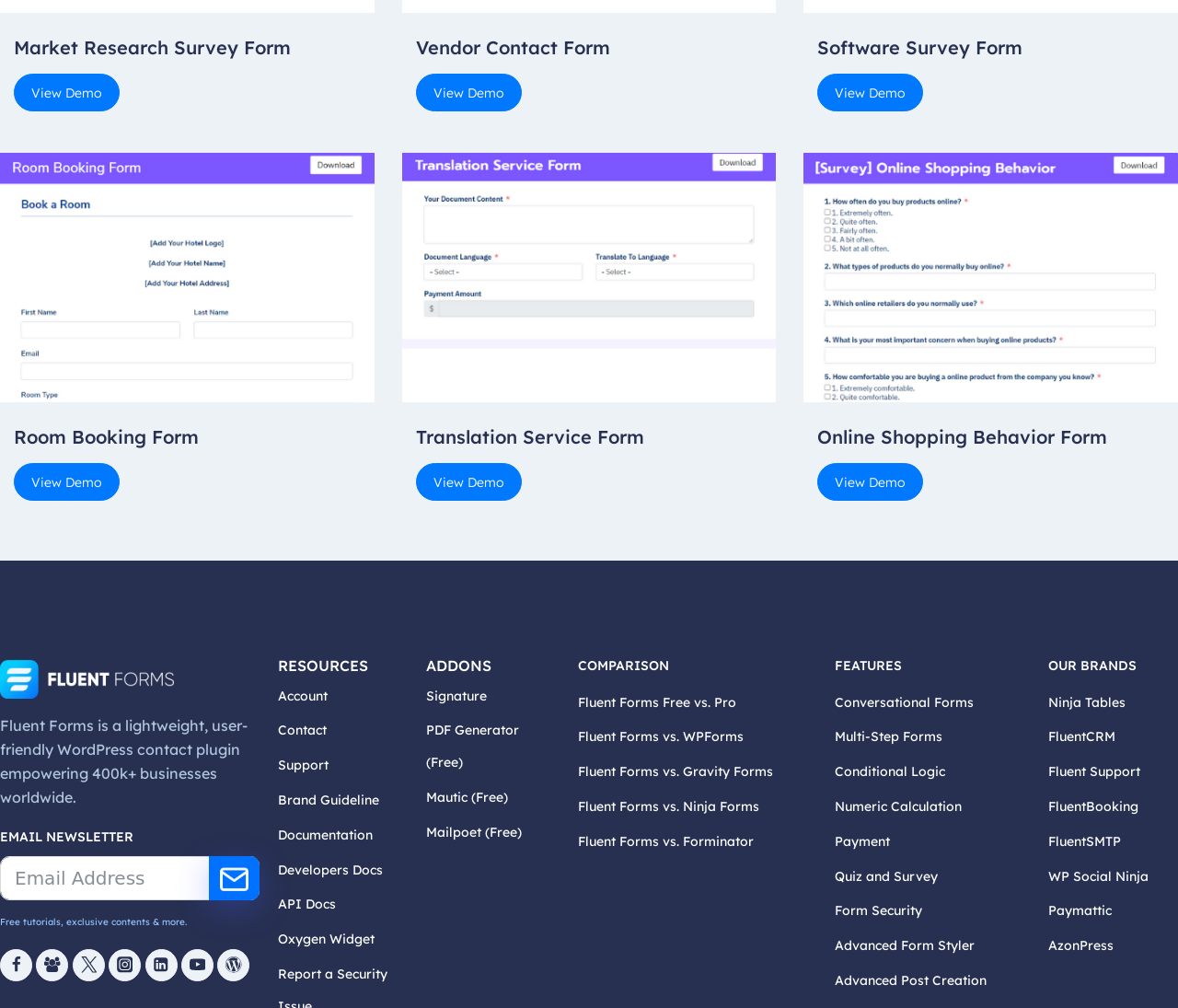Determine the bounding box coordinates for the region that must be clicked to execute the following instruction: "Read Fluent Forms documentation".

[0.236, 0.811, 0.349, 0.846]